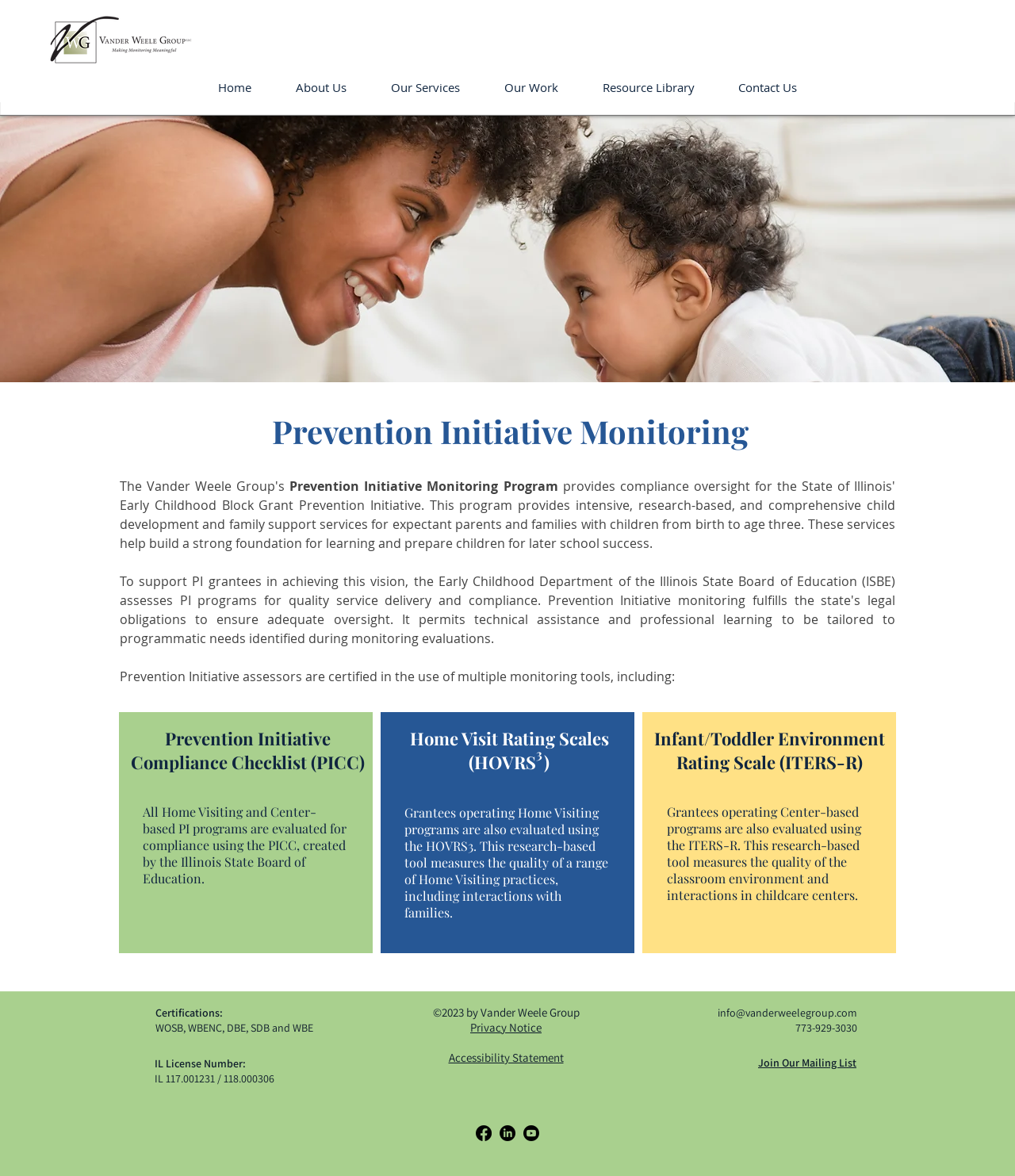Can you pinpoint the bounding box coordinates for the clickable element required for this instruction: "View the About Us page"? The coordinates should be four float numbers between 0 and 1, i.e., [left, top, right, bottom].

[0.27, 0.067, 0.362, 0.082]